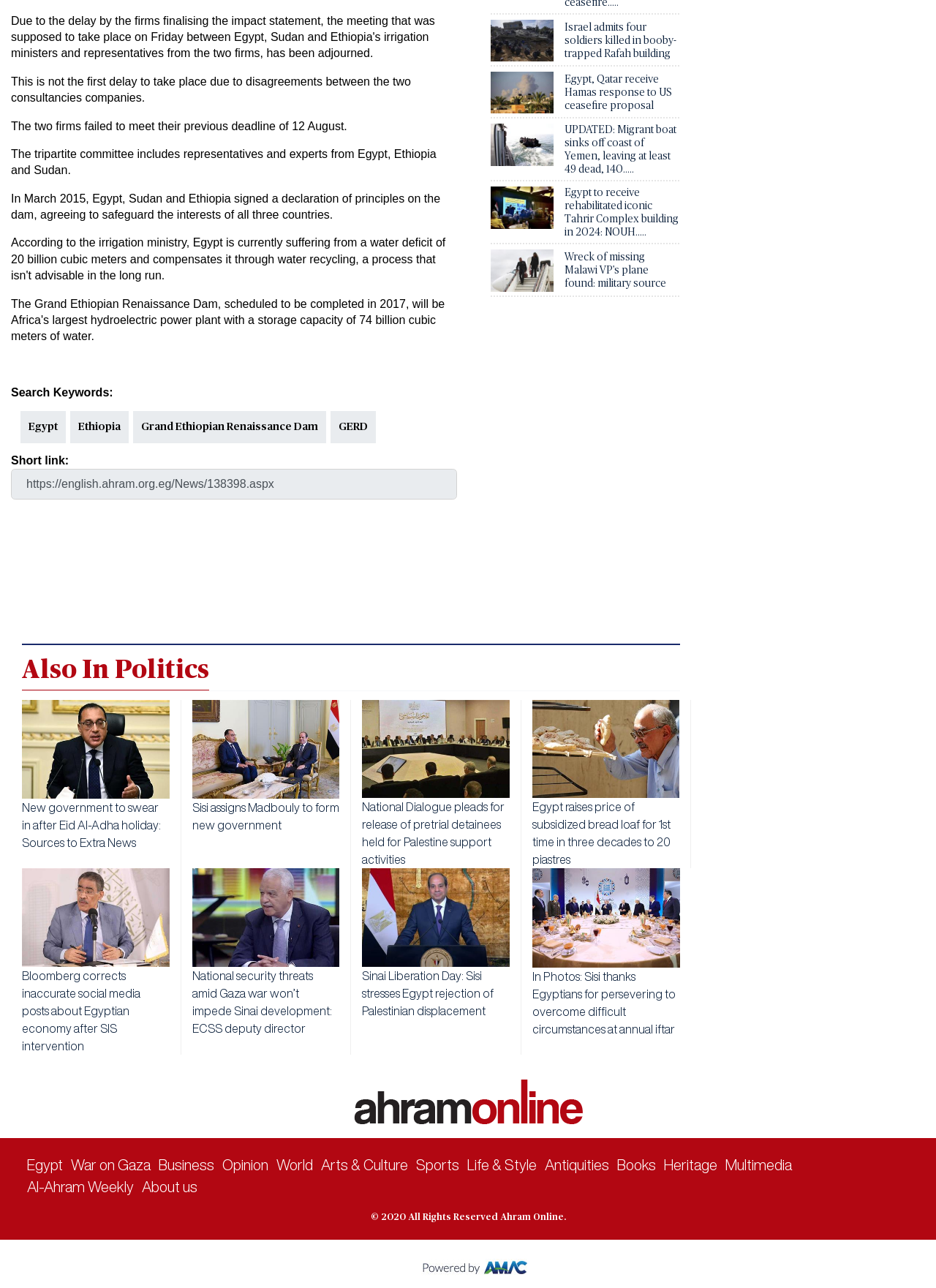Determine the bounding box coordinates of the clickable region to execute the instruction: "Read news about Israel". The coordinates should be four float numbers between 0 and 1, denoted as [left, top, right, bottom].

[0.603, 0.017, 0.723, 0.046]